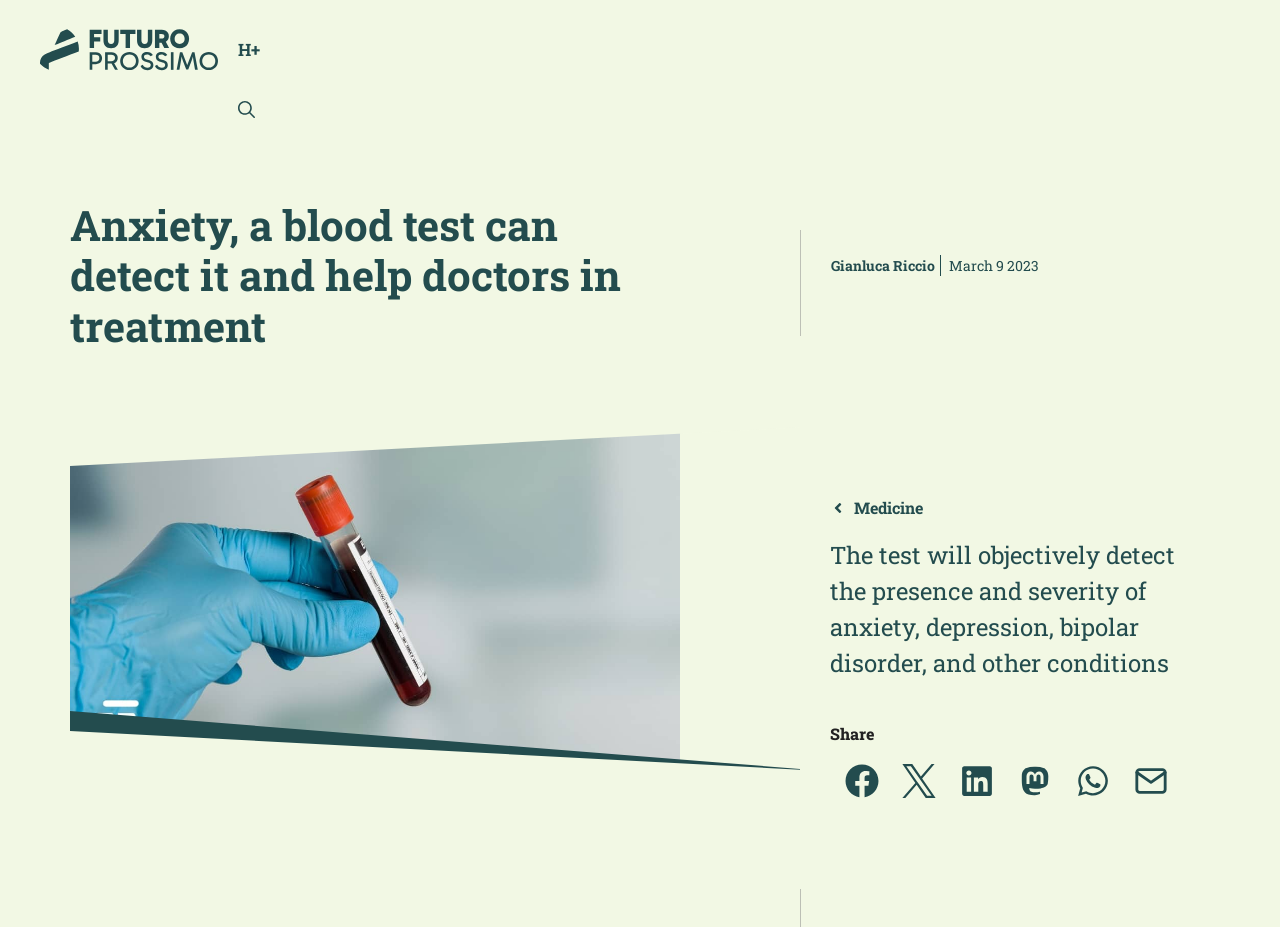Please give a short response to the question using one word or a phrase:
What is the topic of the article?

Anxiety